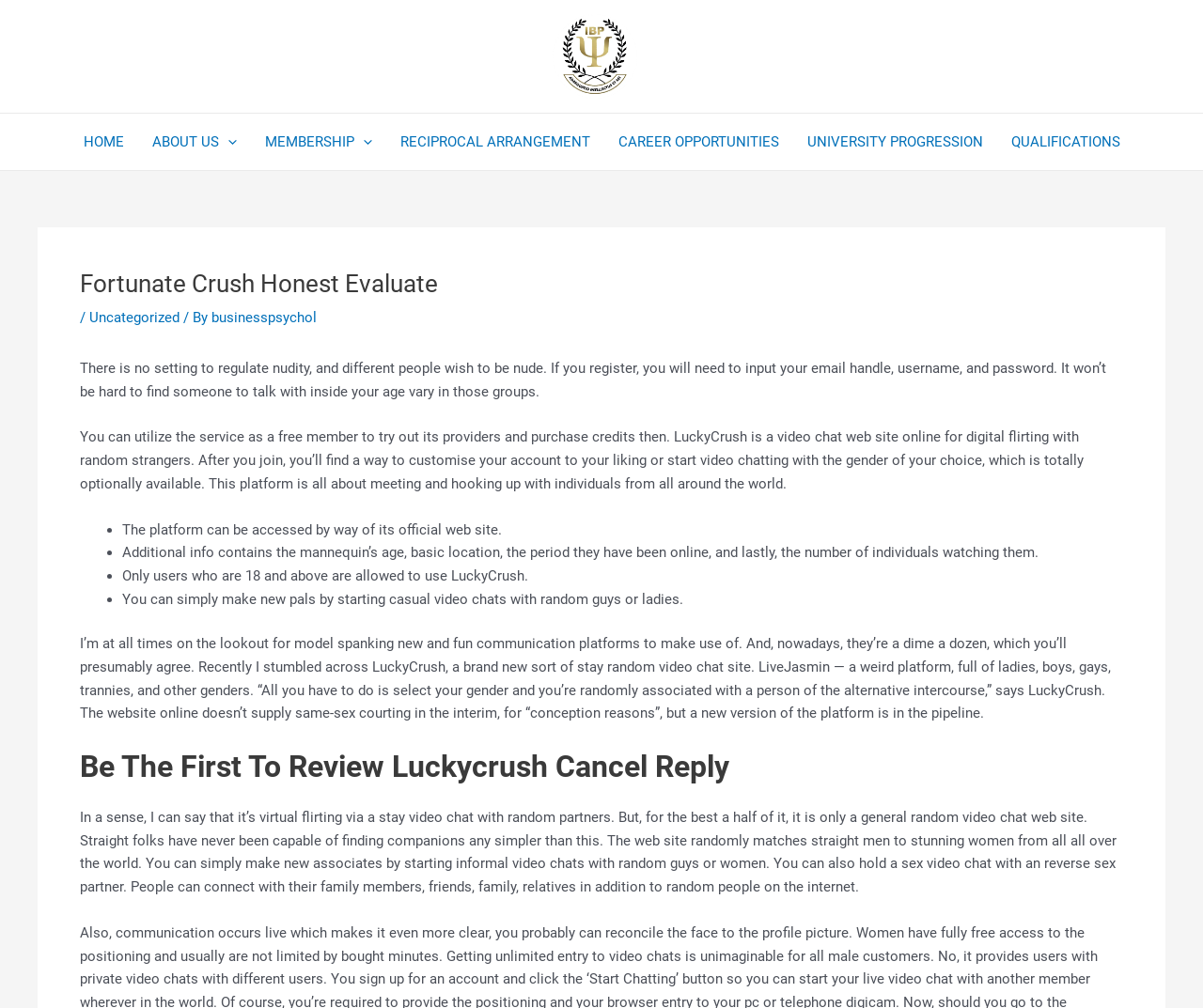Please pinpoint the bounding box coordinates for the region I should click to adhere to this instruction: "Click the link to read more about the author businesspsychol".

[0.176, 0.307, 0.263, 0.324]